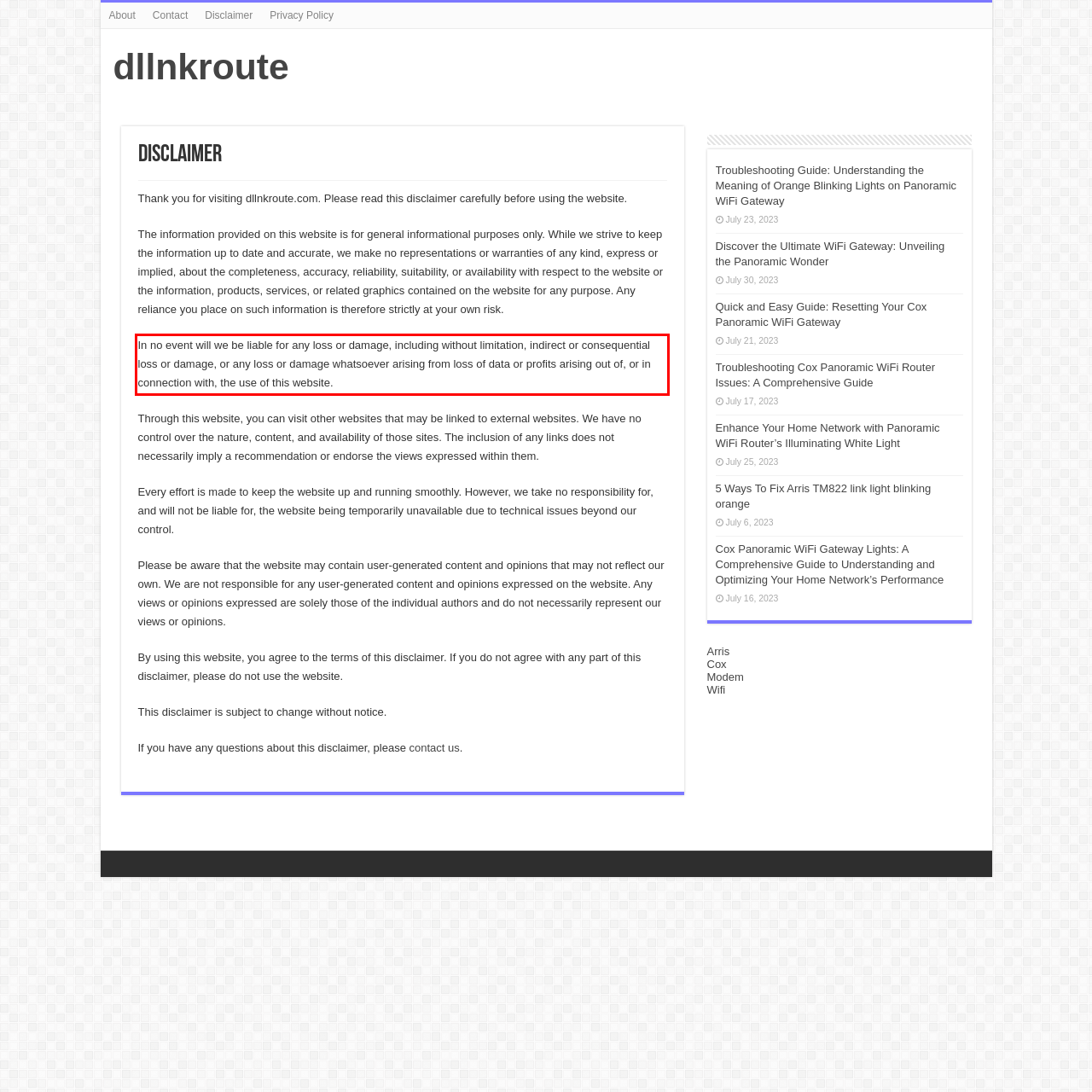You are provided with a webpage screenshot that includes a red rectangle bounding box. Extract the text content from within the bounding box using OCR.

In no event will we be liable for any loss or damage, including without limitation, indirect or consequential loss or damage, or any loss or damage whatsoever arising from loss of data or profits arising out of, or in connection with, the use of this website.